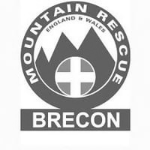Please examine the image and provide a detailed answer to the question: Where does the organization operate?

The Brecon Beacons Mountain Rescue operates in England and Wales, as mentioned in the description of the logo, which highlights their commitment to providing emergency assistance in the mountainous and rugged terrains of the Brecon Beacons National Park.